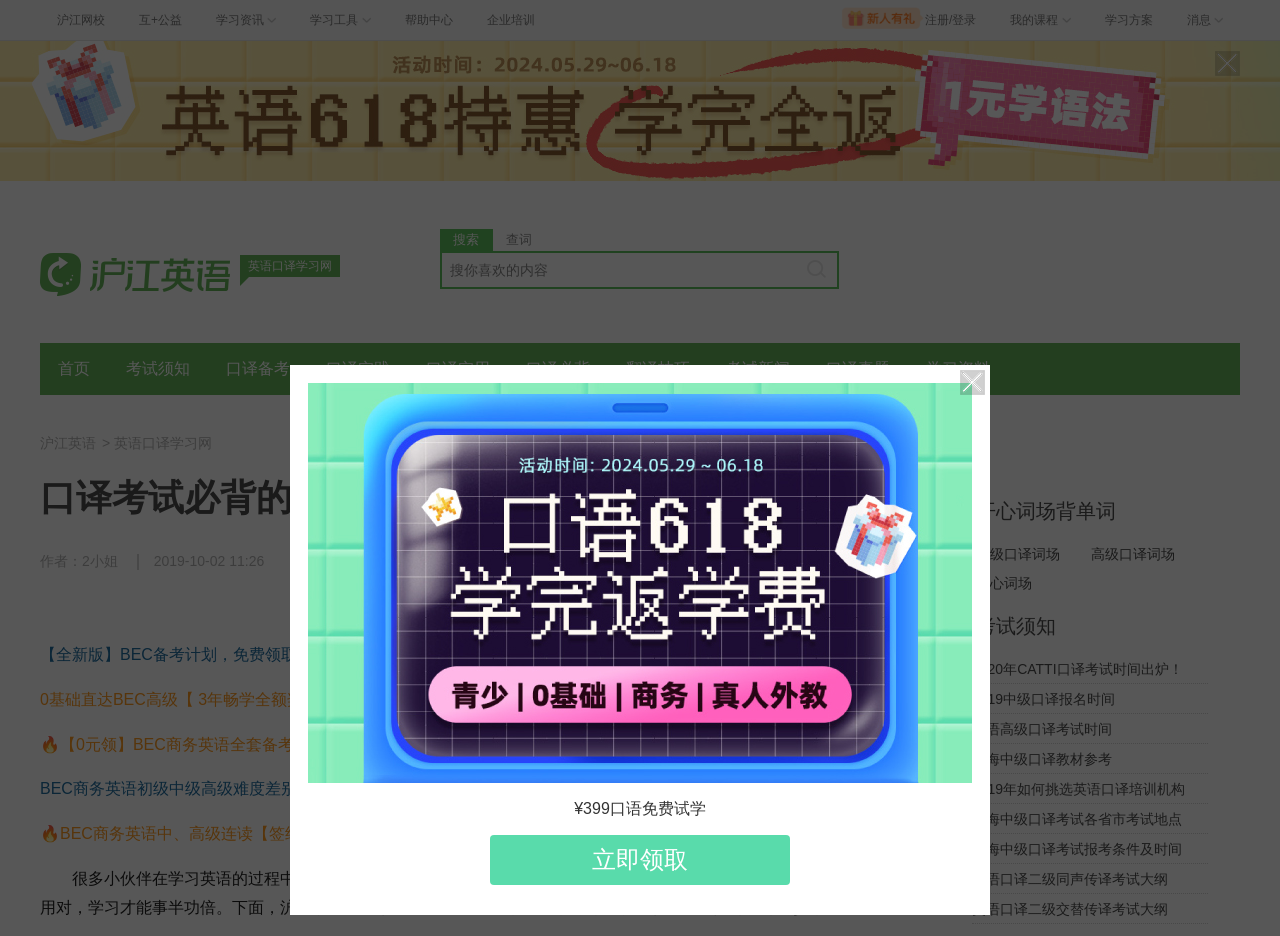What type of exam is the website focused on?
Examine the webpage screenshot and provide an in-depth answer to the question.

I determined the answer by analyzing the webpage content, which includes links and headings related to '口译考试' (oral translation exam), such as '口译备考' (oral translation preparation) and '口译考试必背的句式整理' (essential sentence patterns for oral translation exams).